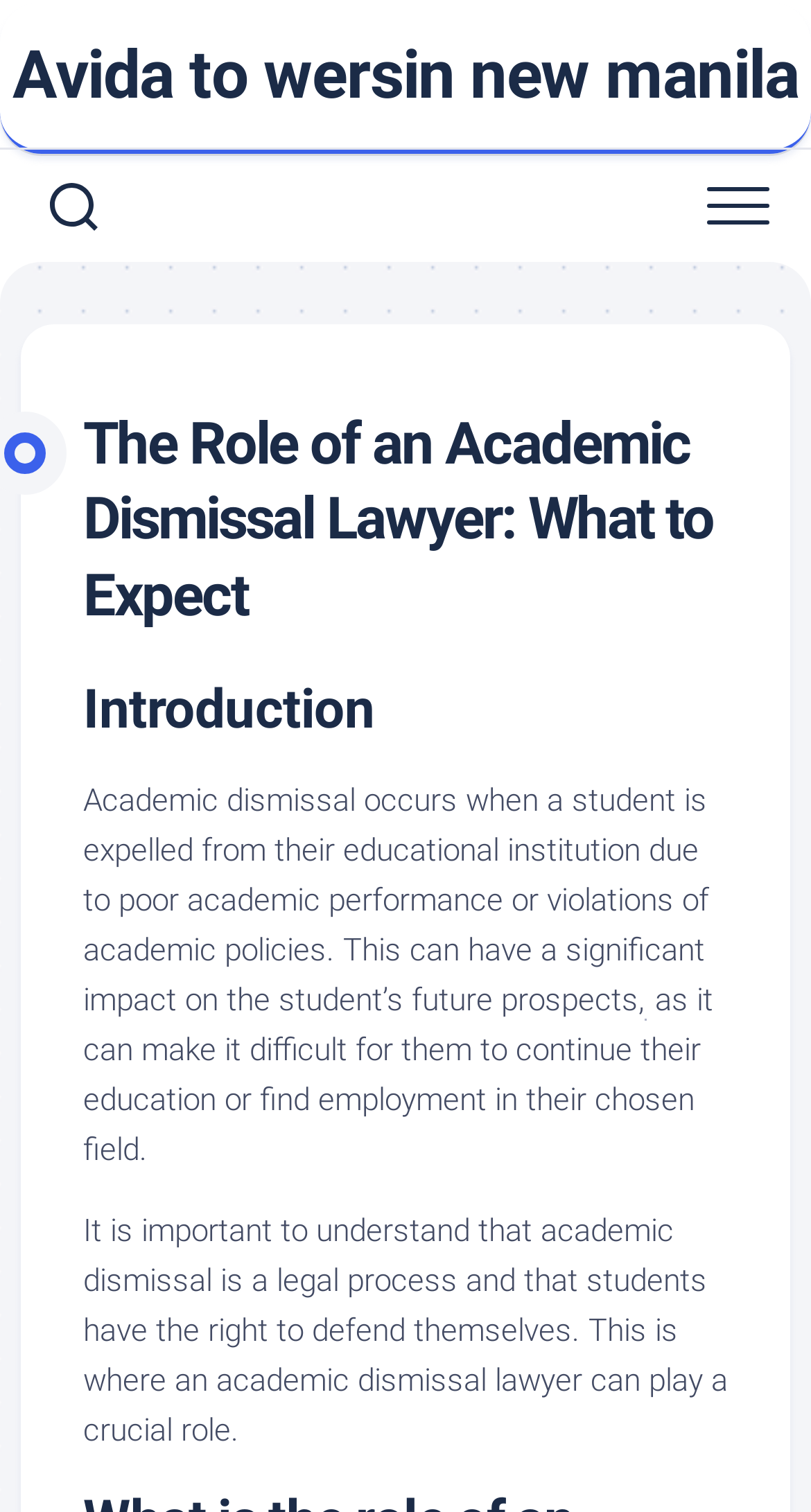What can an academic dismissal lawyer do?
Please provide a single word or phrase as your answer based on the image.

Defend students